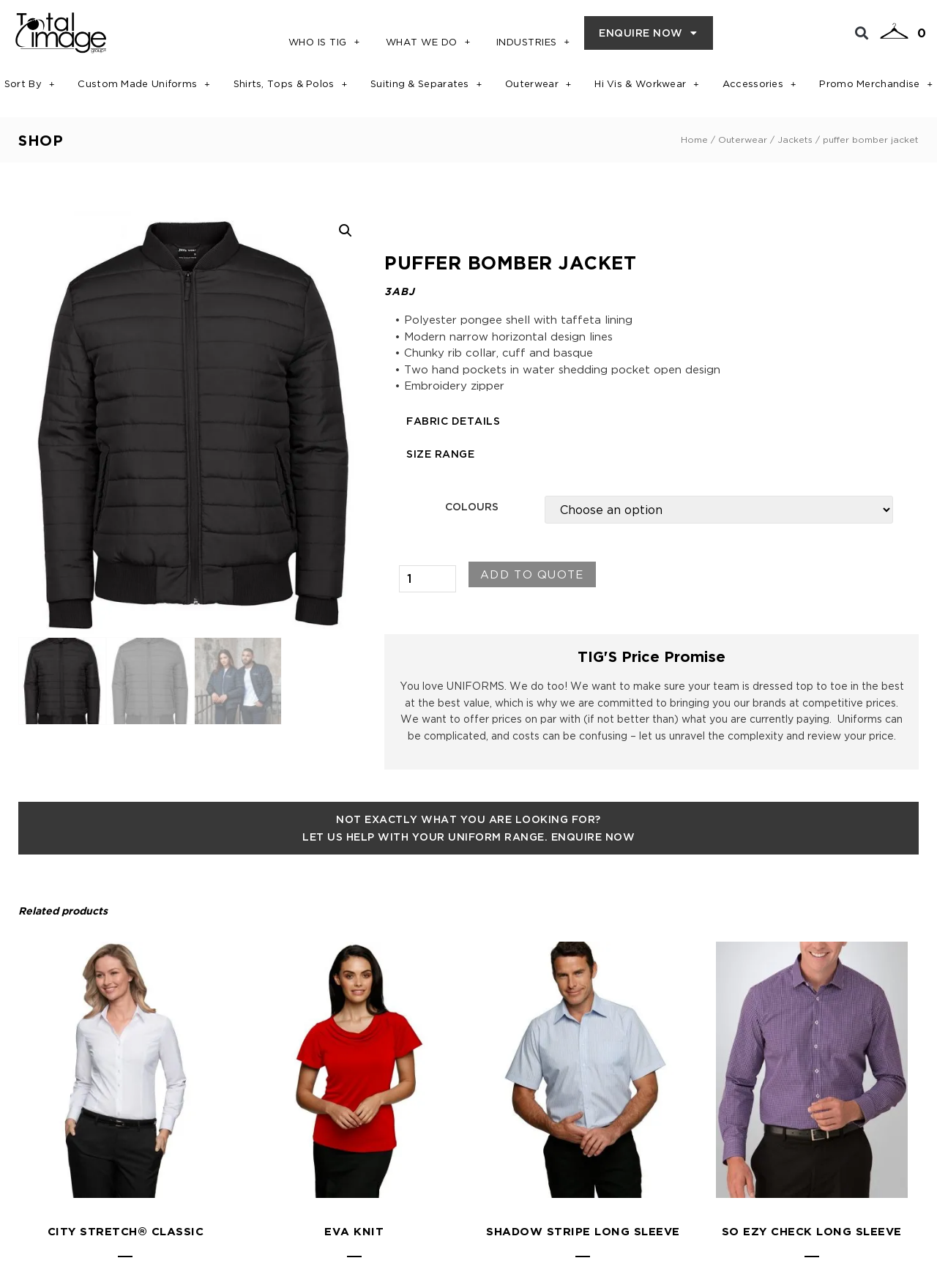Explain the contents of the webpage comprehensively.

This webpage is about a puffer bomber jacket, specifically the "3ABJ" model. At the top left, there is a logo of Total Image Group in black and white. Below the logo, there are several links to different sections of the website, including "WHO IS TIG +", "WHAT WE DO +", "INDUSTRIES +", and "ENQUIRE NOW". 

To the right of these links, there is a search bar with a search button. Next to the search bar, there is a link to "0". 

Below these elements, there are several categories listed, including "Custom Made Uniforms +", "Shirts, Tops & Polos +", "Outerwear +", "Hi Vis & Workwear +", and "Accessories +". Each category has a dropdown menu with more options.

The main content of the page is about the puffer bomber jacket. There is a heading that reads "PUFFER BOMBER JACKET" and a subheading that reads "3ABJ". Below these headings, there are several bullet points that describe the features of the jacket, including the material, design lines, collar, cuff, and basque, and pocket design.

To the right of the bullet points, there are several buttons, including "FABRIC DETAILS", "SIZE RANGE", and "ADD TO QUOTE". There is also a dropdown menu to select the color of the jacket.

Below these elements, there is a section that describes the price promise of Total Image Group, which aims to provide competitive prices for uniforms. There is also a call-to-action link that reads "NOT EXACTLY WHAT YOU ARE LOOKING FOR? LET US HELP WITH YOUR UNIFORM RANGE. ENQUIRE NOW".

At the bottom of the page, there is a section that shows related products, including "CITY STRETCH CLASSIC", "EVA KNIT", "SHADOW STRIPE LONG SLEEVE", and "SO EZY CHECK LONG SLEEVE". Each product has a link to select options and a heading that describes the product.